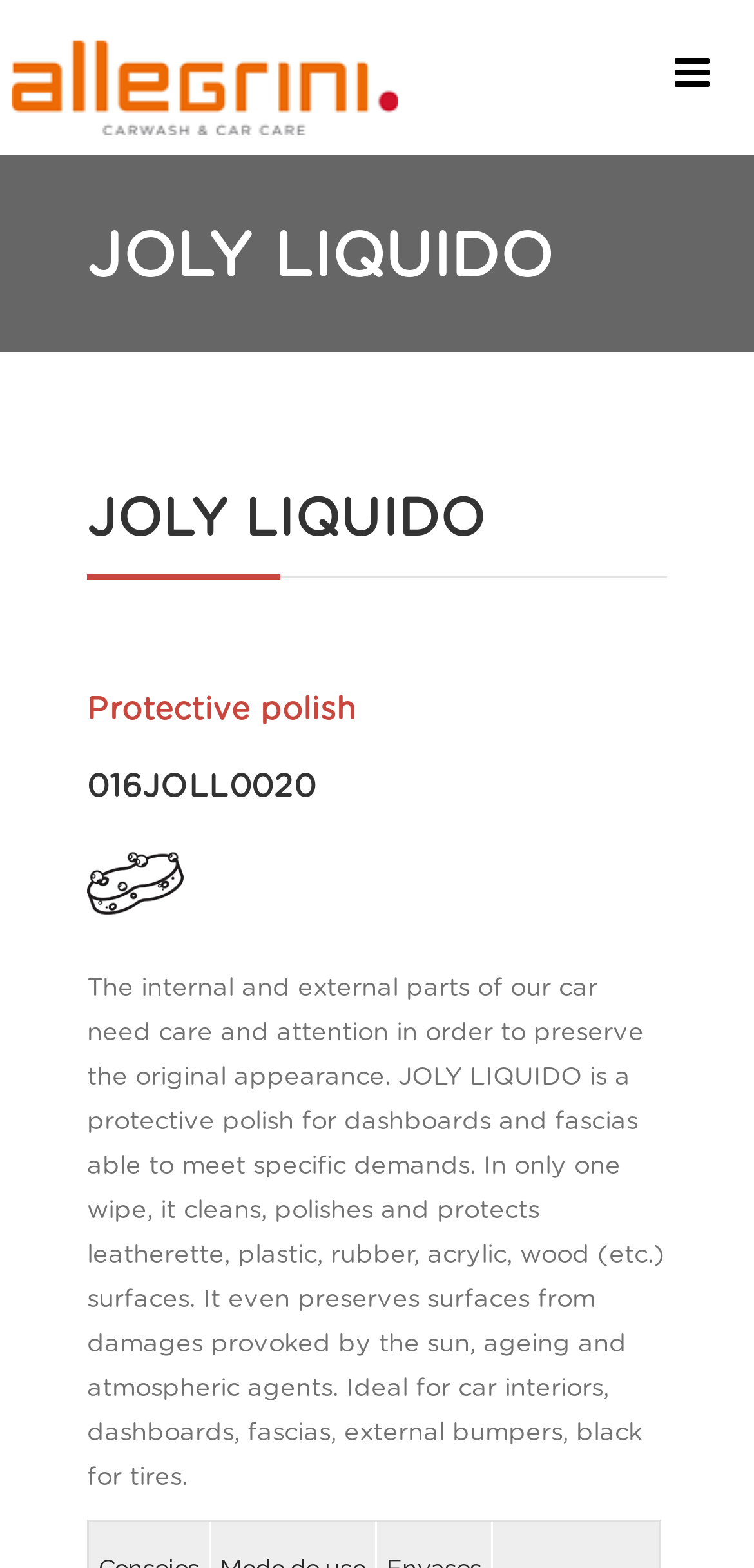Respond with a single word or phrase for the following question: 
How many wipes are needed to clean and polish?

one